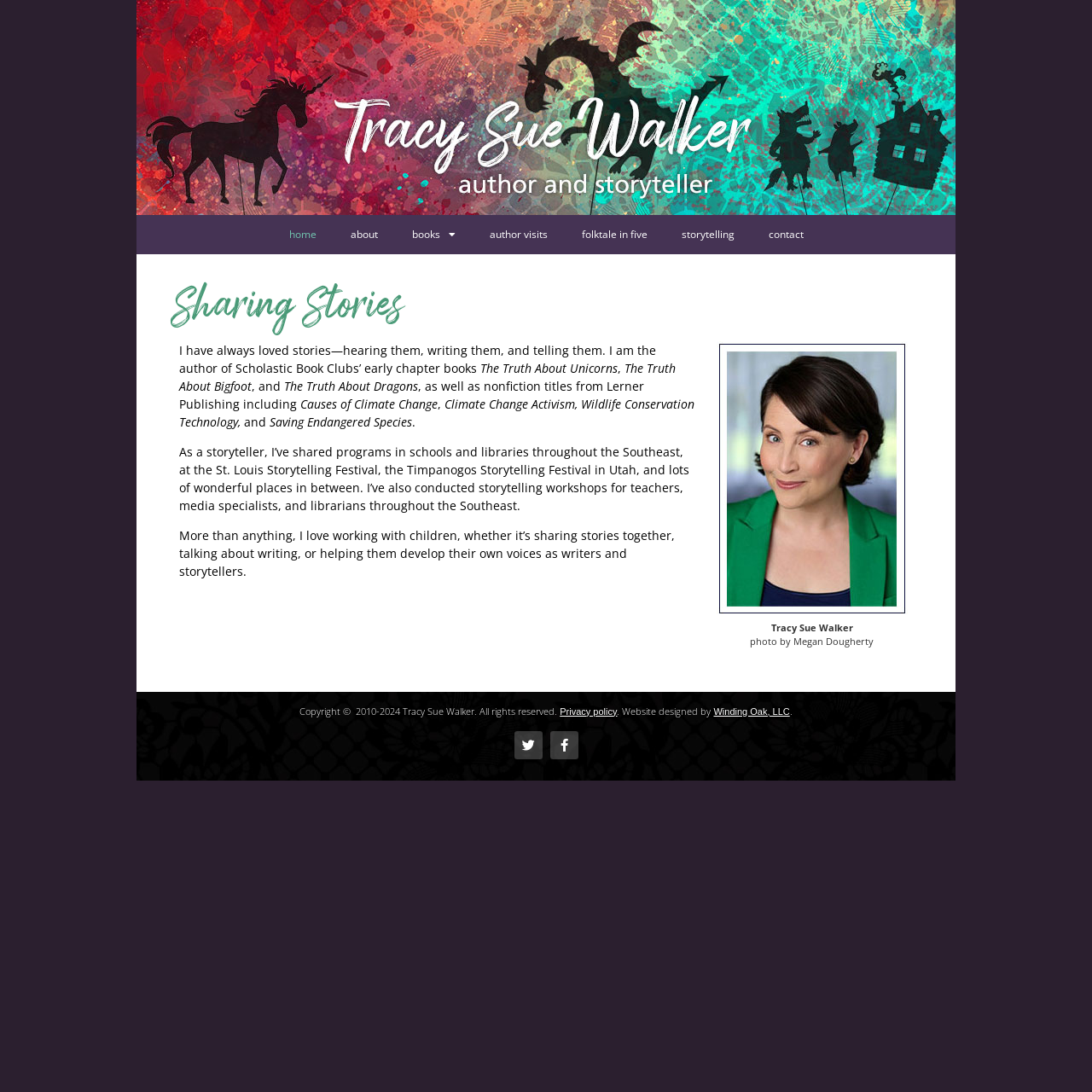Identify the bounding box coordinates of the clickable region required to complete the instruction: "Become a sponsor". The coordinates should be given as four float numbers within the range of 0 and 1, i.e., [left, top, right, bottom].

None